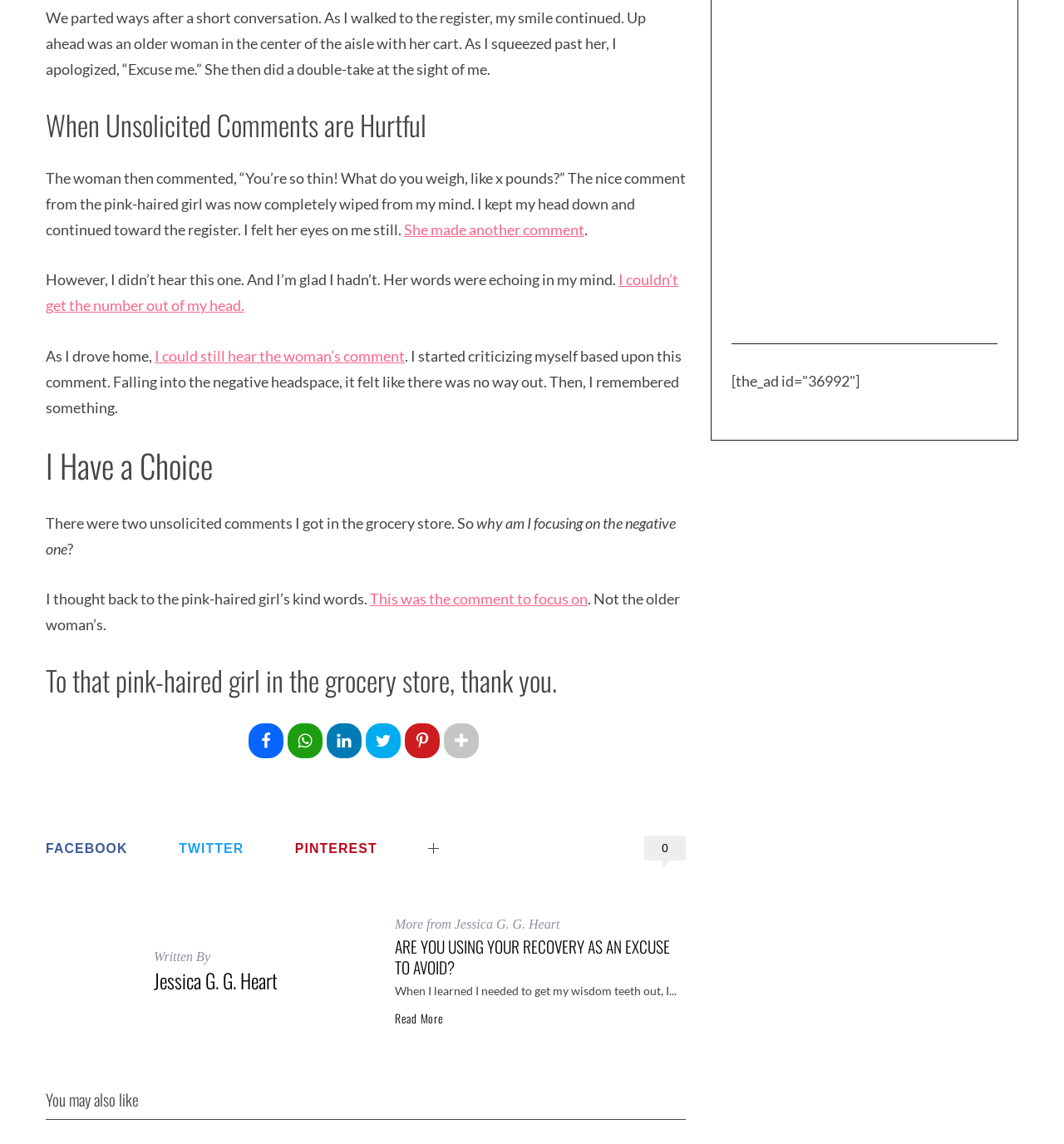Please determine the bounding box coordinates of the clickable area required to carry out the following instruction: "Share the article on TWITTER". The coordinates must be four float numbers between 0 and 1, represented as [left, top, right, bottom].

[0.168, 0.73, 0.229, 0.753]